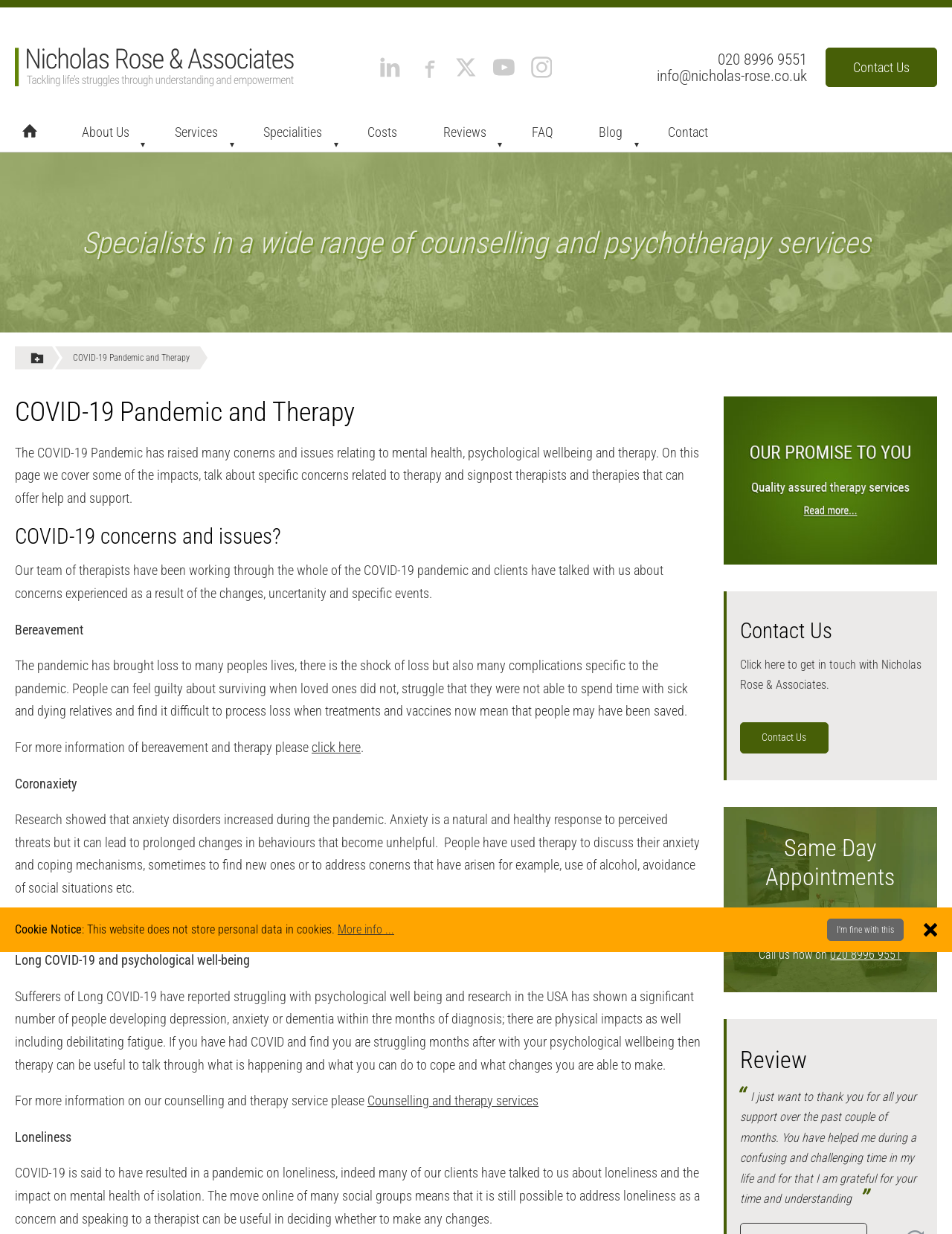What is the purpose of the 'Contact Us' link?
Based on the visual content, answer with a single word or a brief phrase.

To get in touch with Nicholas Rose & Associates